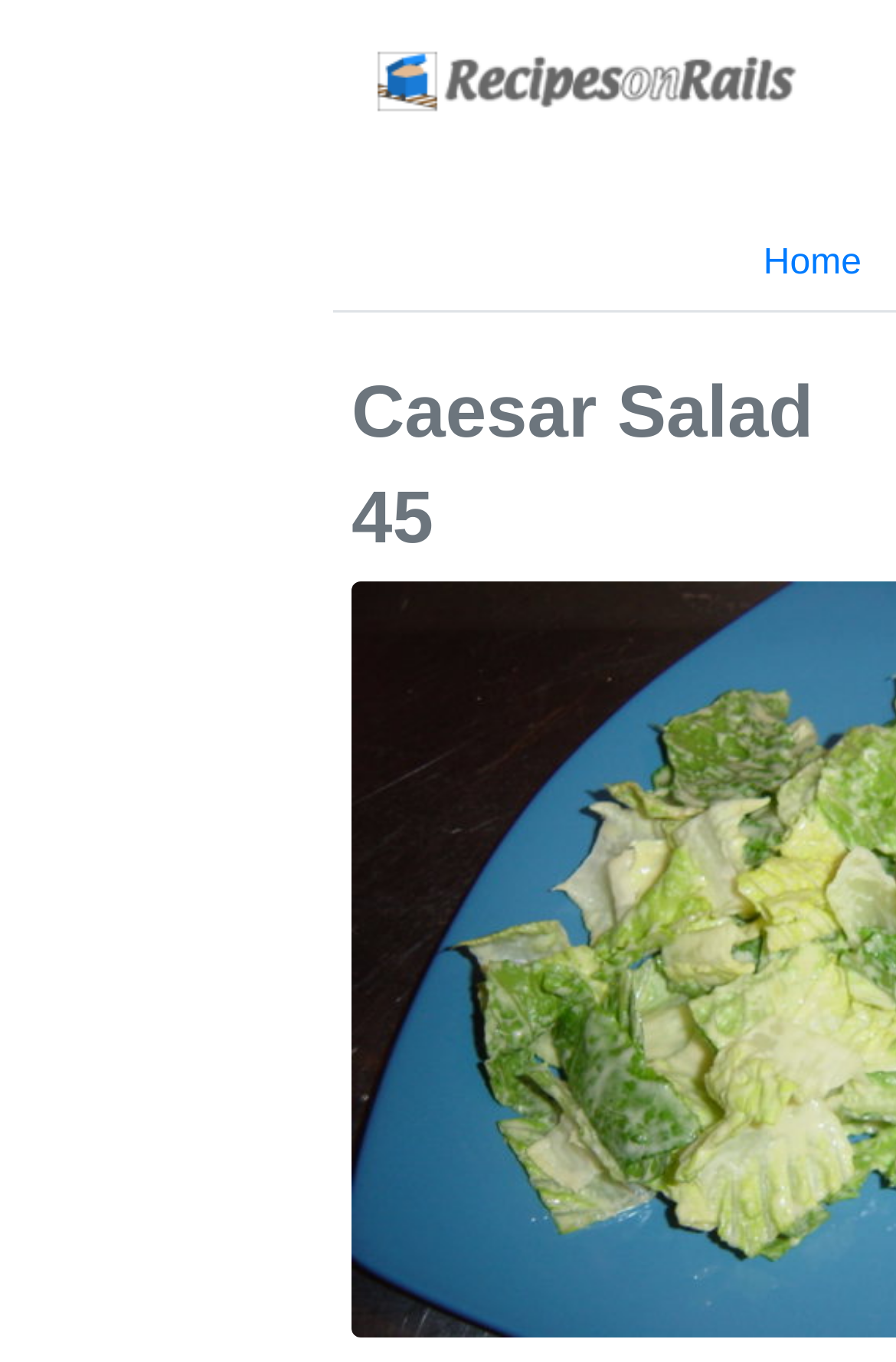Provide the bounding box coordinates for the UI element that is described as: "parent_node: Register".

[0.413, 0.025, 0.894, 0.093]